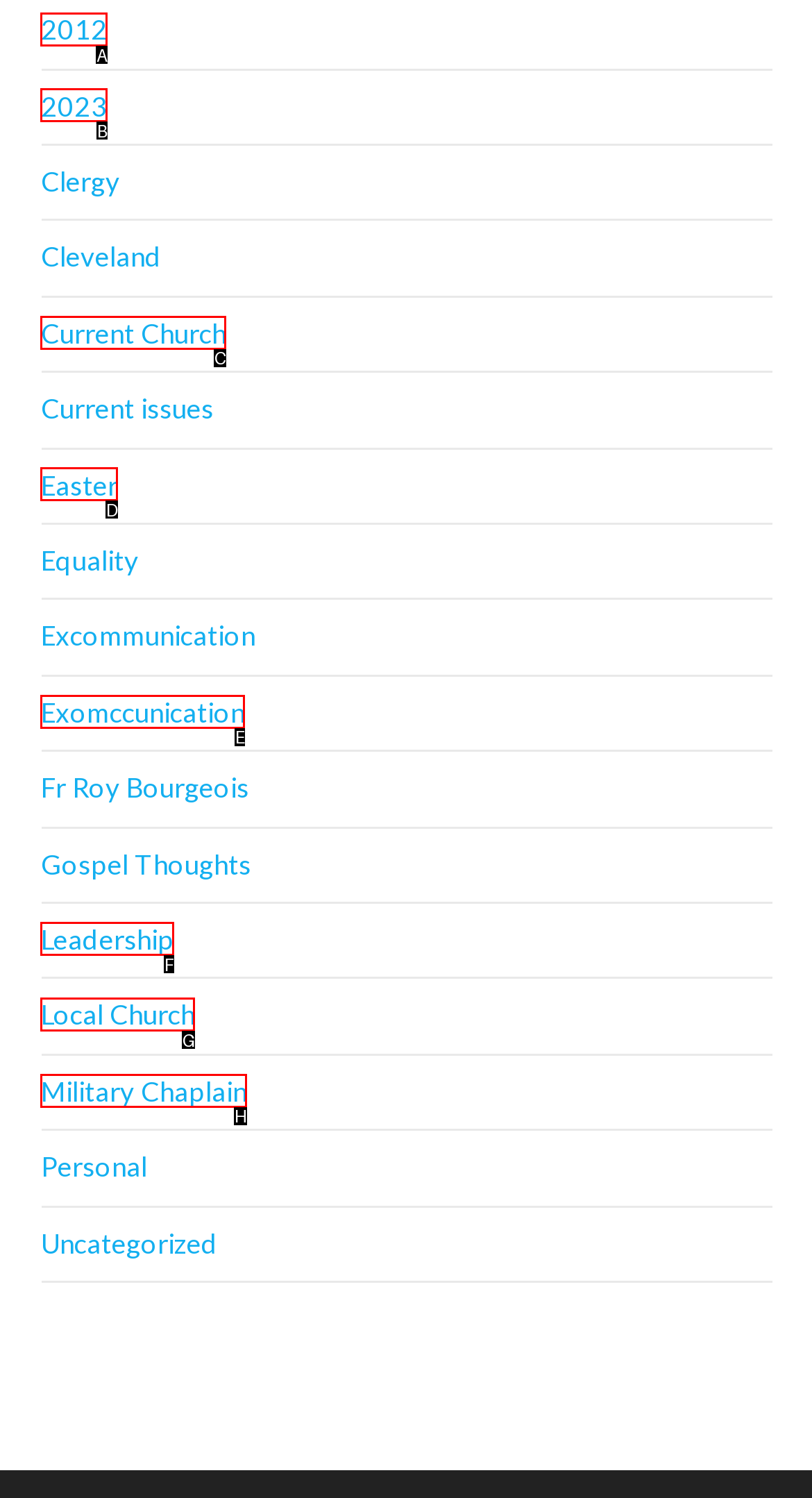Using the description: Current Church, find the best-matching HTML element. Indicate your answer with the letter of the chosen option.

C